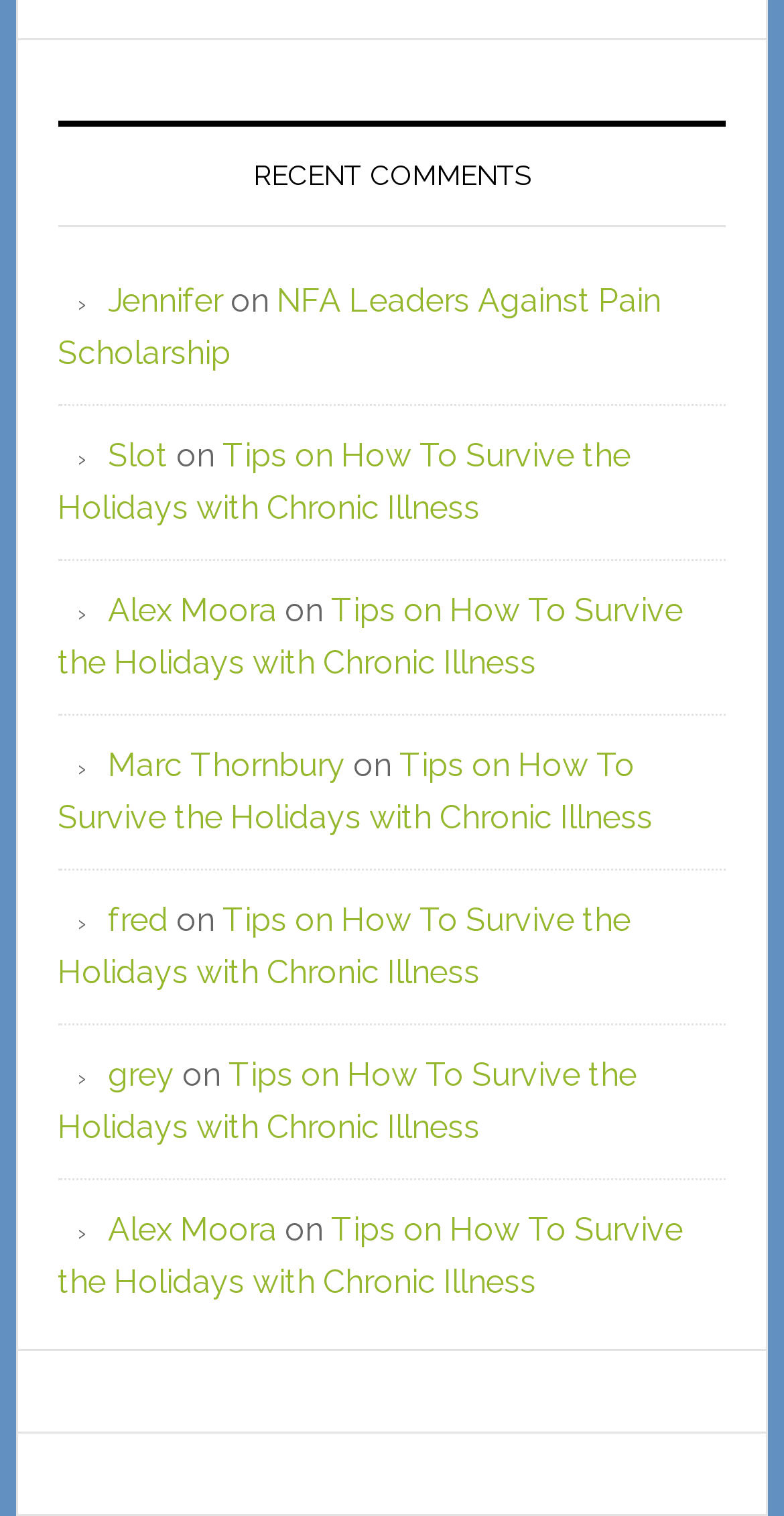Kindly determine the bounding box coordinates of the area that needs to be clicked to fulfill this instruction: "visit Jennifer's profile".

[0.138, 0.185, 0.284, 0.21]